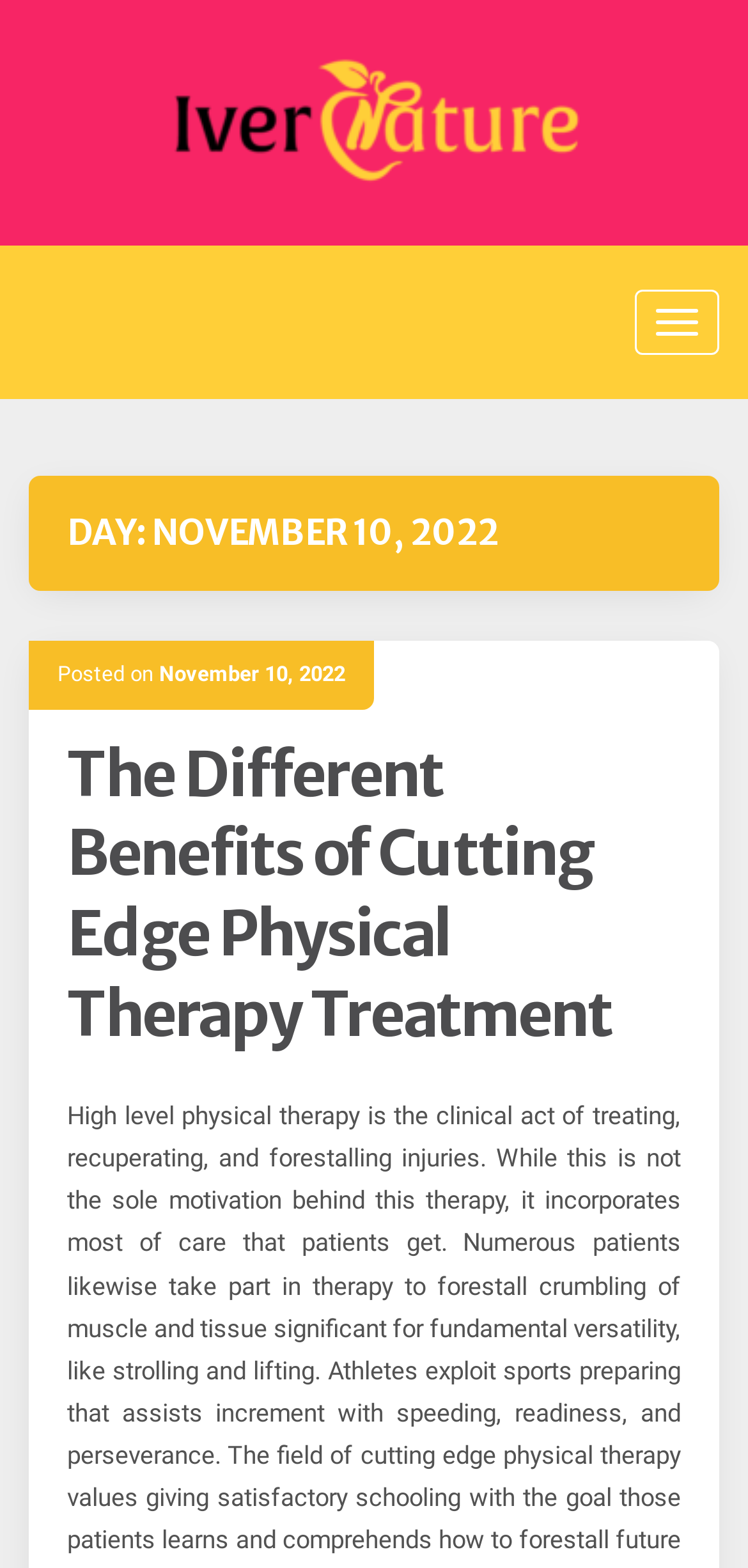Can you give a comprehensive explanation to the question given the content of the image?
What is the purpose of the button on the webpage?

I found a button element on the webpage with no description or text, so I couldn't determine its purpose. It's possible that it's a navigation button or a button to perform some action, but without more information, I couldn't determine its exact purpose.